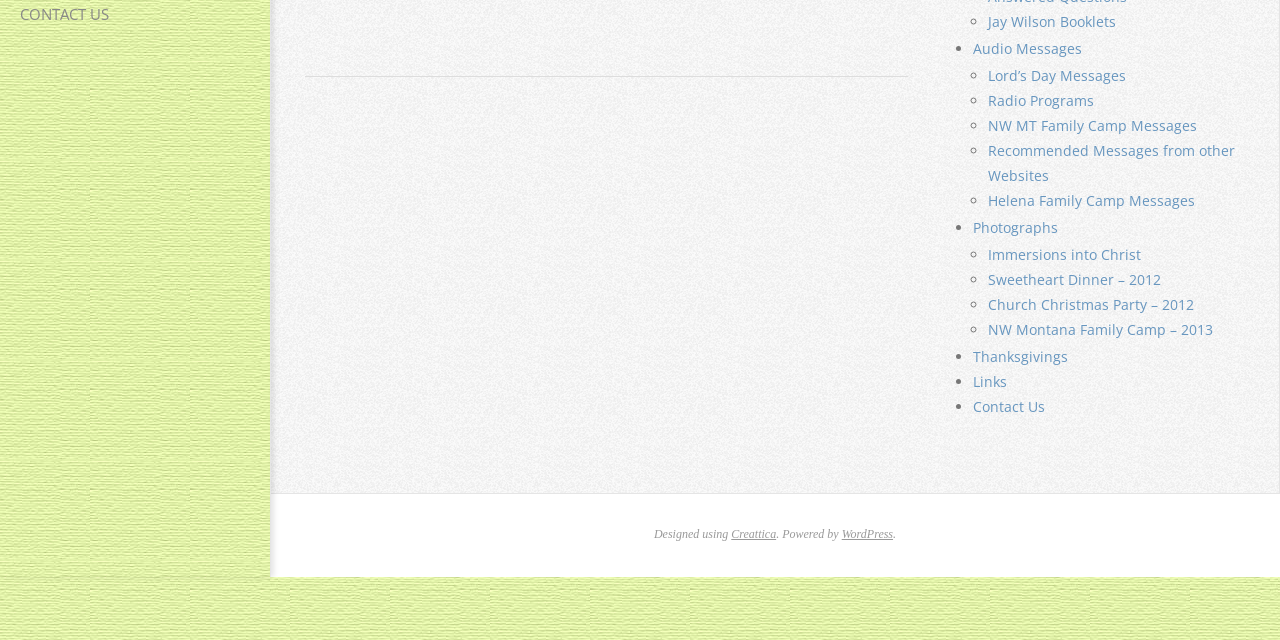Please determine the bounding box coordinates, formatted as (top-left x, top-left y, bottom-right x, bottom-right y), with all values as floating point numbers between 0 and 1. Identify the bounding box of the region described as: Jay Wilson Booklets

[0.772, 0.019, 0.872, 0.048]